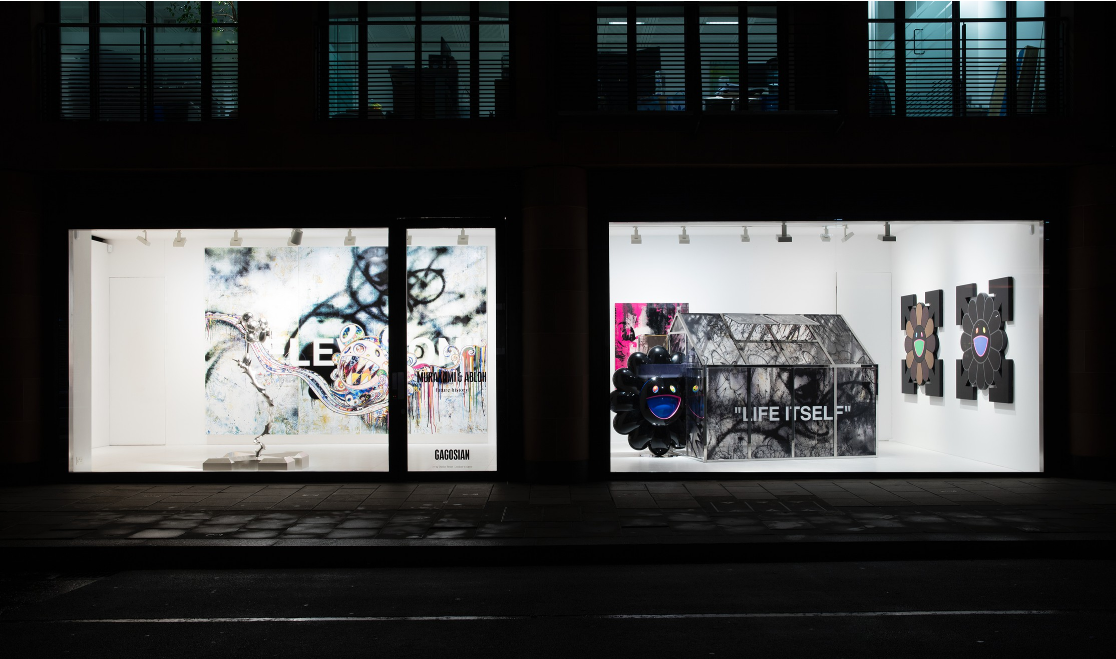What time of day is the scene set?
Using the information from the image, give a concise answer in one word or a short phrase.

Twilight